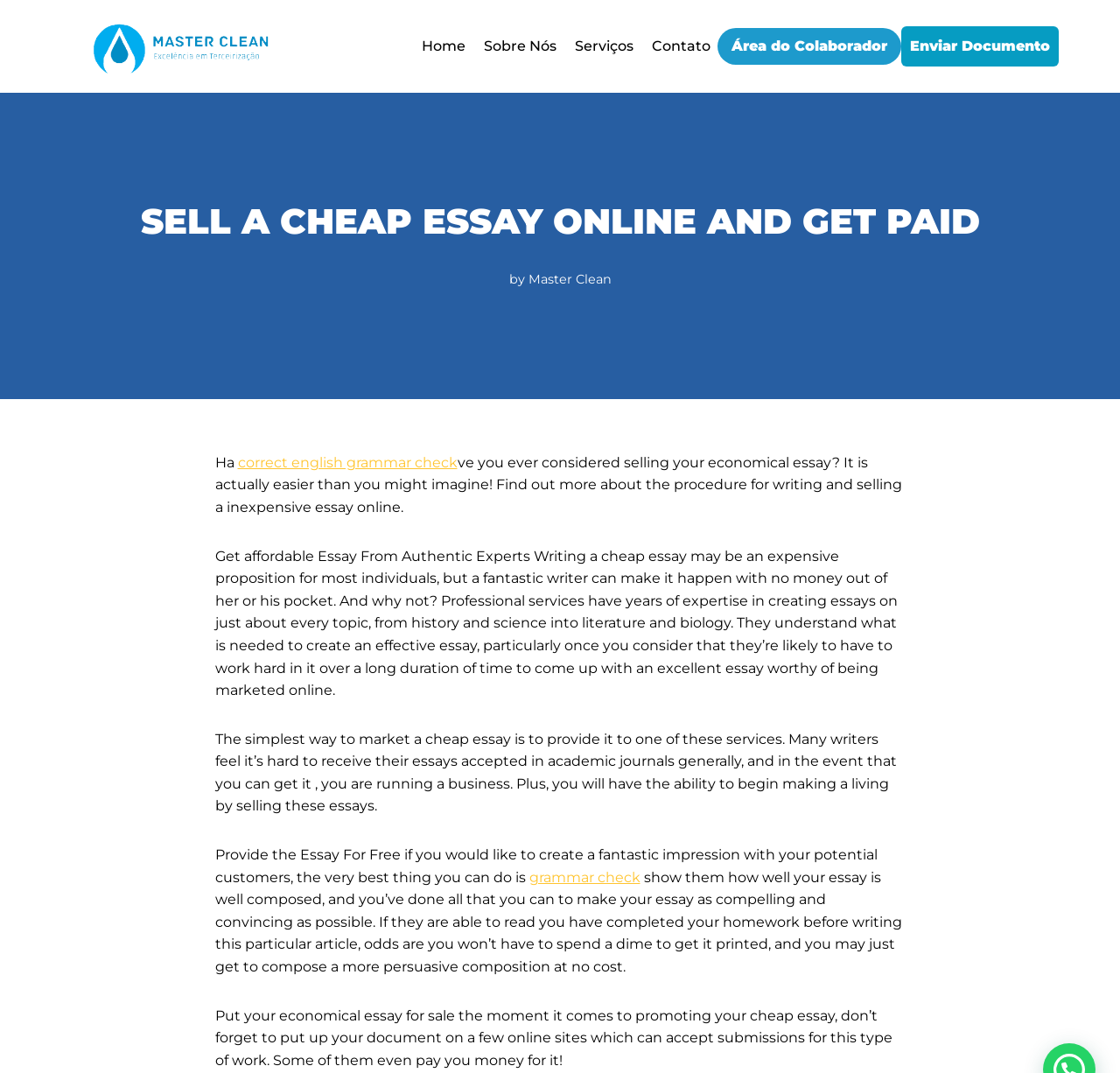Pinpoint the bounding box coordinates of the element to be clicked to execute the instruction: "Click on the 'Home' link".

[0.377, 0.033, 0.416, 0.054]